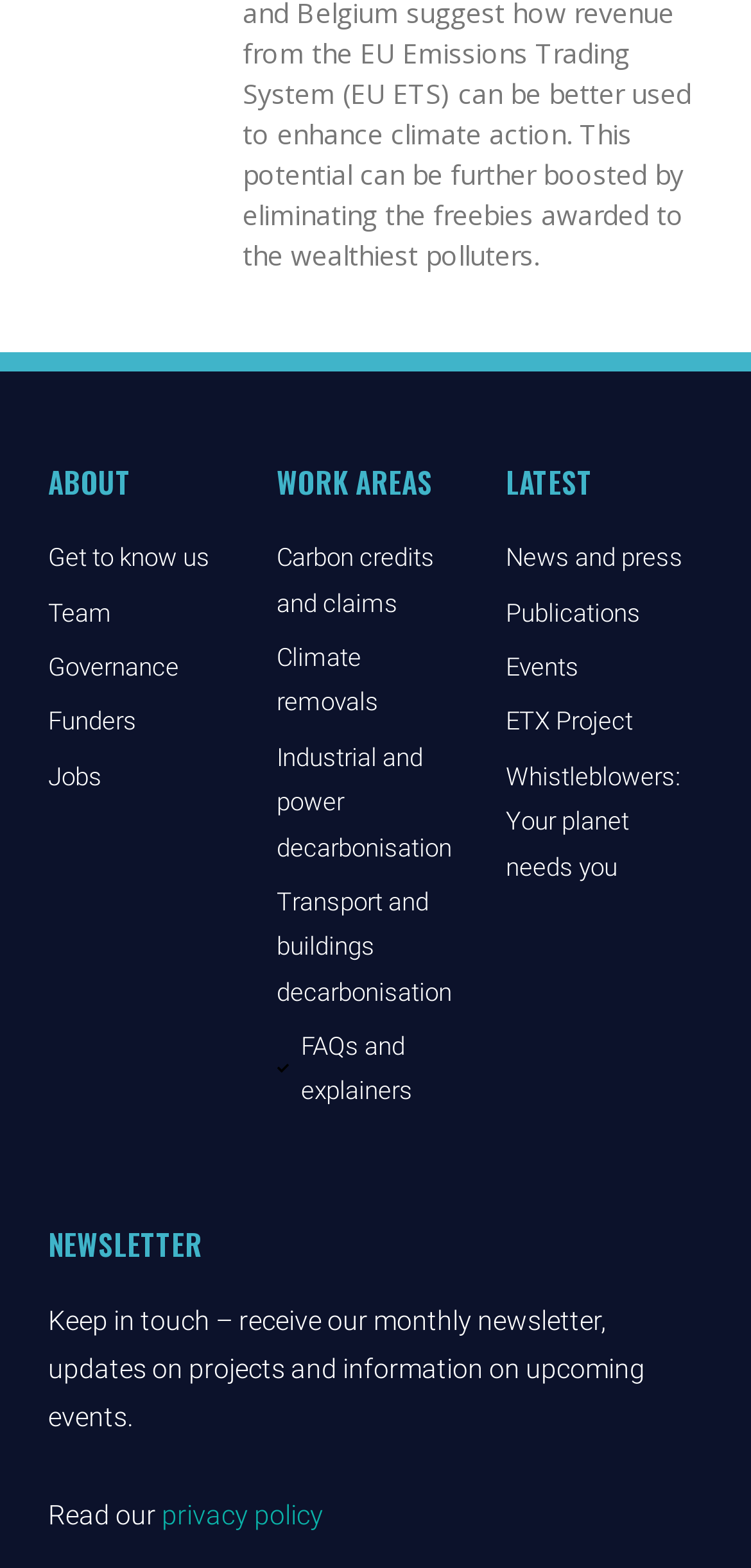What is the topic of the second link under 'WORK AREAS'?
Provide a one-word or short-phrase answer based on the image.

Climate removals